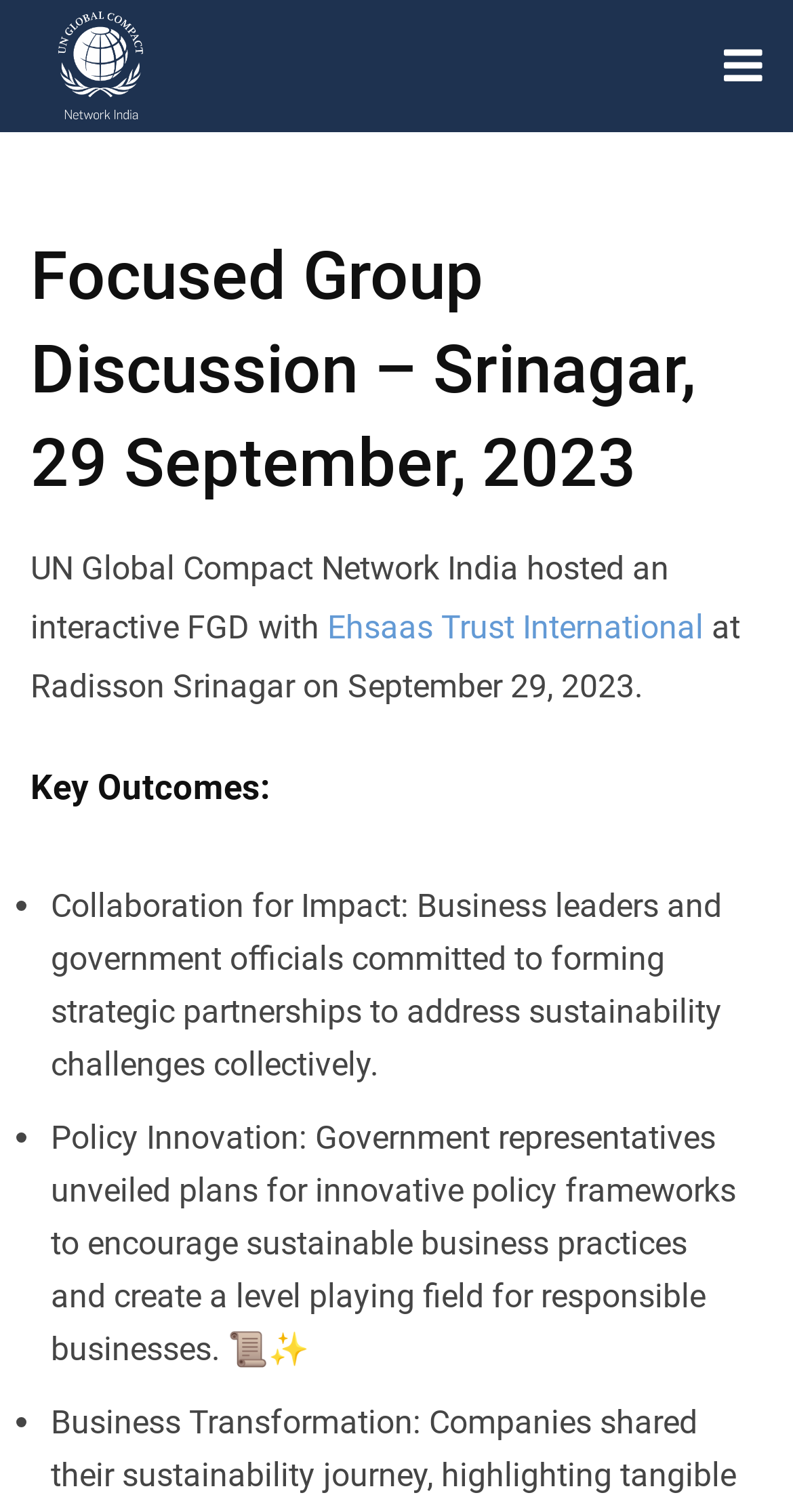What is the event hosted by UN Global Compact Network India?
Based on the screenshot, provide a one-word or short-phrase response.

Focused Group Discussion